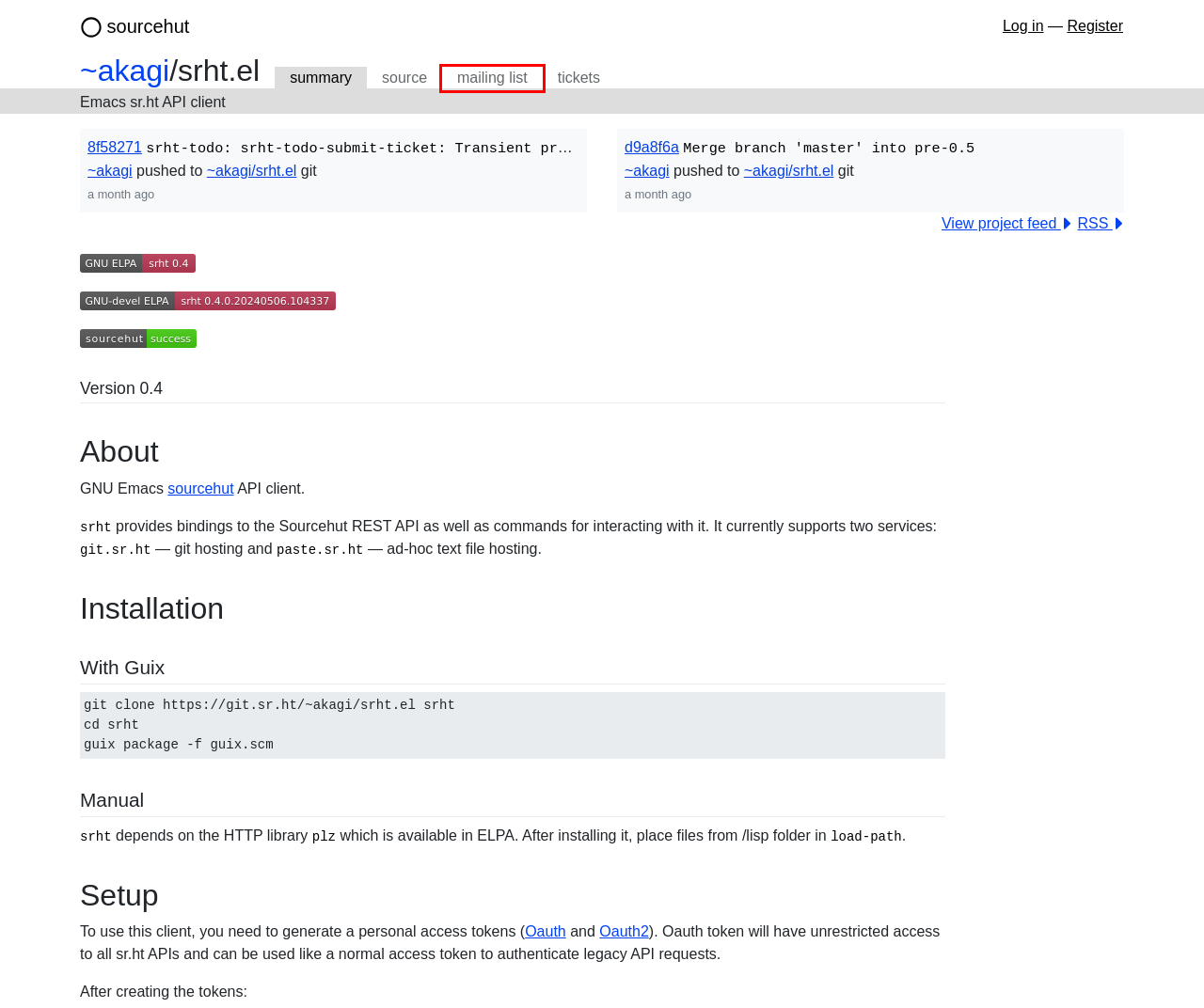Given a webpage screenshot featuring a red rectangle around a UI element, please determine the best description for the new webpage that appears after the element within the bounding box is clicked. The options are:
A. GNU-devel ELPA - srht
B. builds.sr.ht
C. ~akagi/srht.el: Merge branch 'master' into pre-0.5 - sourcehut git
D. Log in to sourcehut
E. srht.el
  —
  sourcehut todo
F. ~akagi/srht.el archives — lists.sr.ht
G. ~akagi/srht.el -

sourcehut git
H. sourcehut hub

F